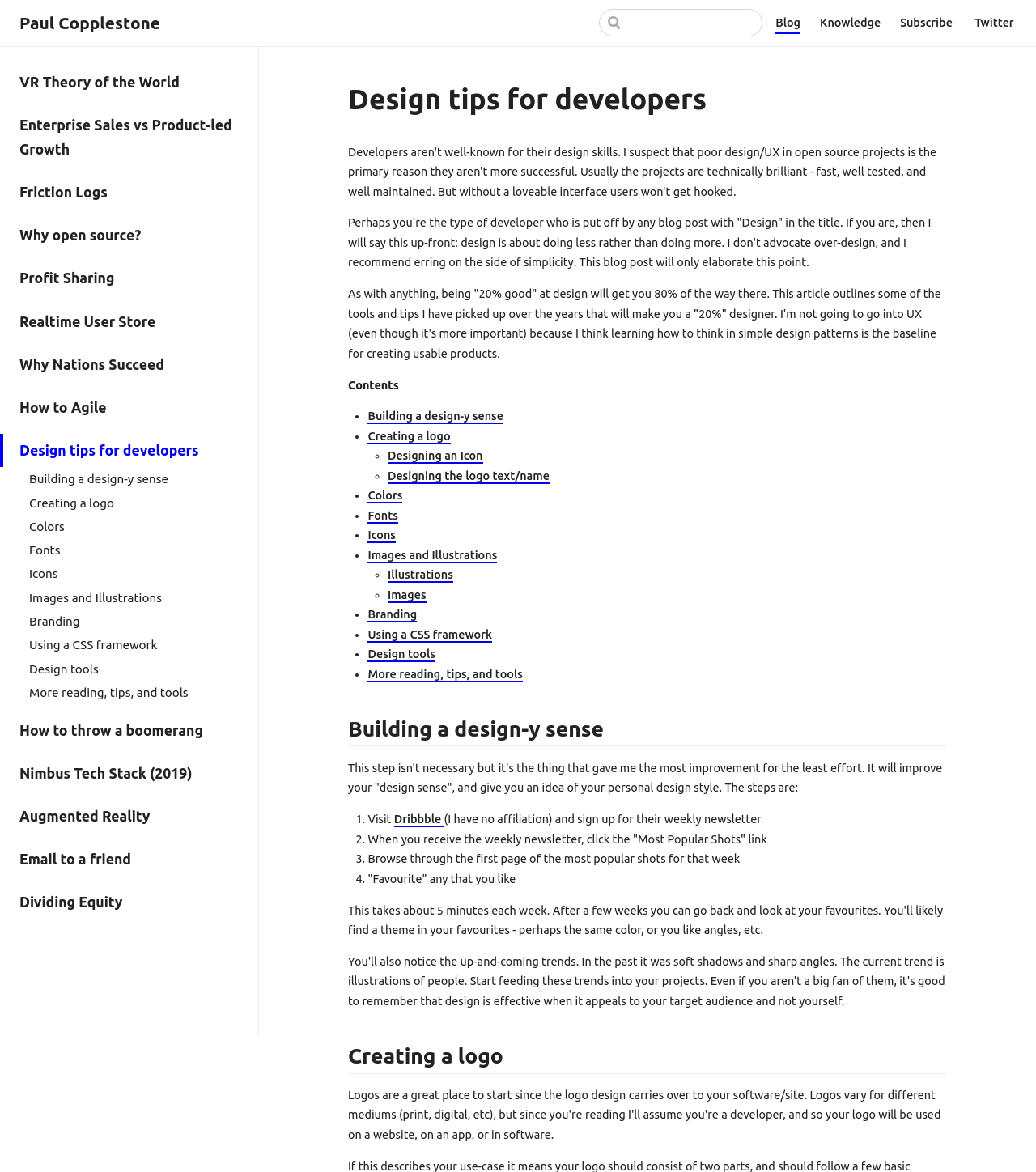Find the bounding box of the element with the following description: "Images". The coordinates must be four float numbers between 0 and 1, formatted as [left, top, right, bottom].

[0.374, 0.502, 0.411, 0.514]